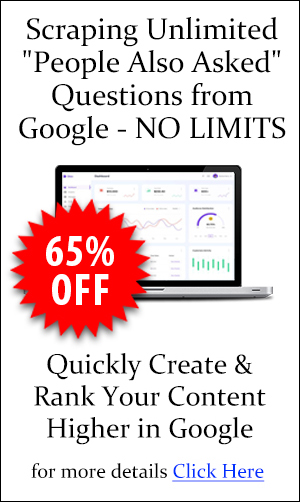Refer to the image and provide an in-depth answer to the question:
What is the purpose of the digital tool?

The caption promotes the product's ability to help users quickly create content and improve their search engine rankings, implying that the digital tool is designed to achieve this purpose.